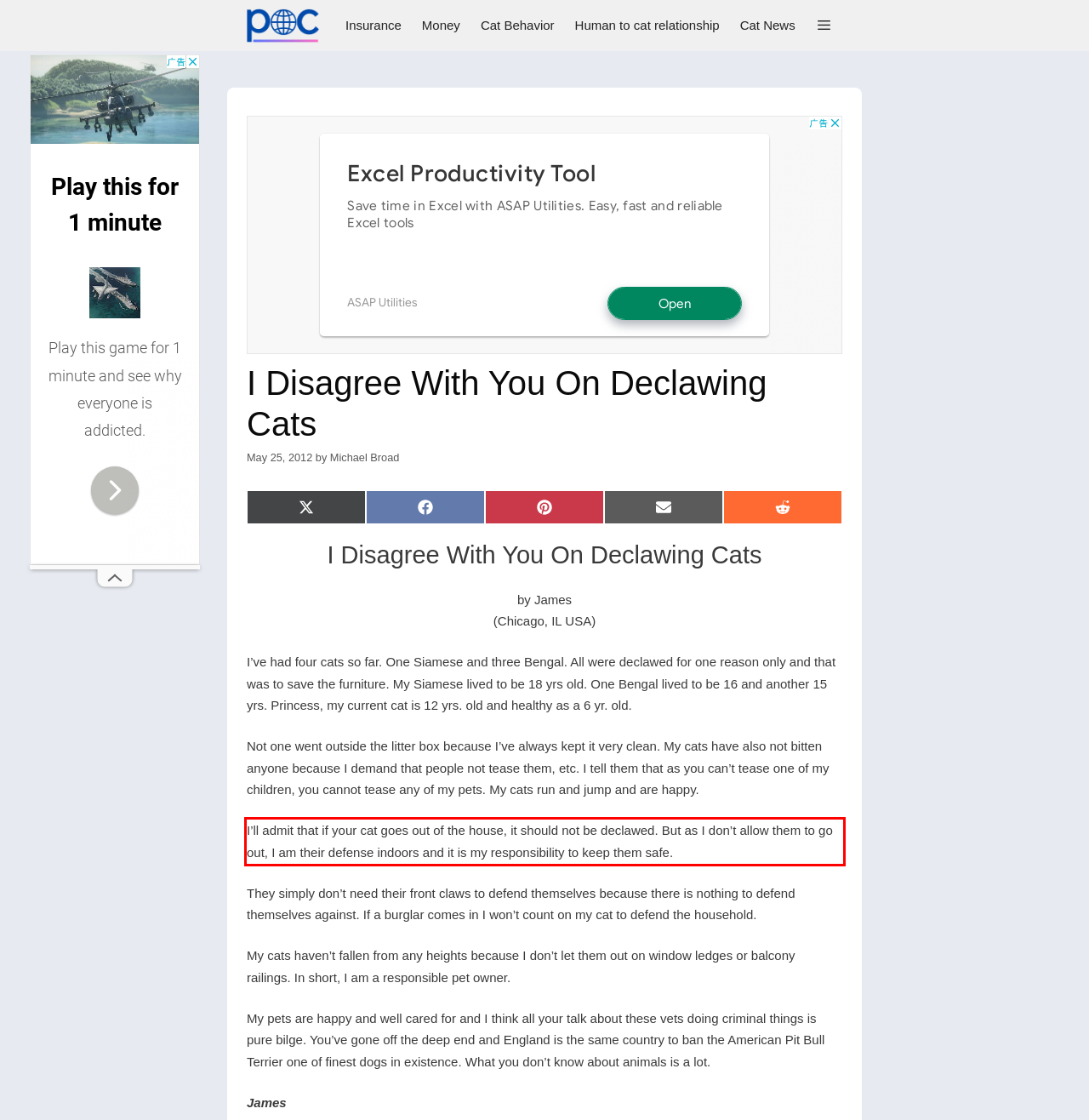Perform OCR on the text inside the red-bordered box in the provided screenshot and output the content.

I’ll admit that if your cat goes out of the house, it should not be declawed. But as I don’t allow them to go out, I am their defense indoors and it is my responsibility to keep them safe.